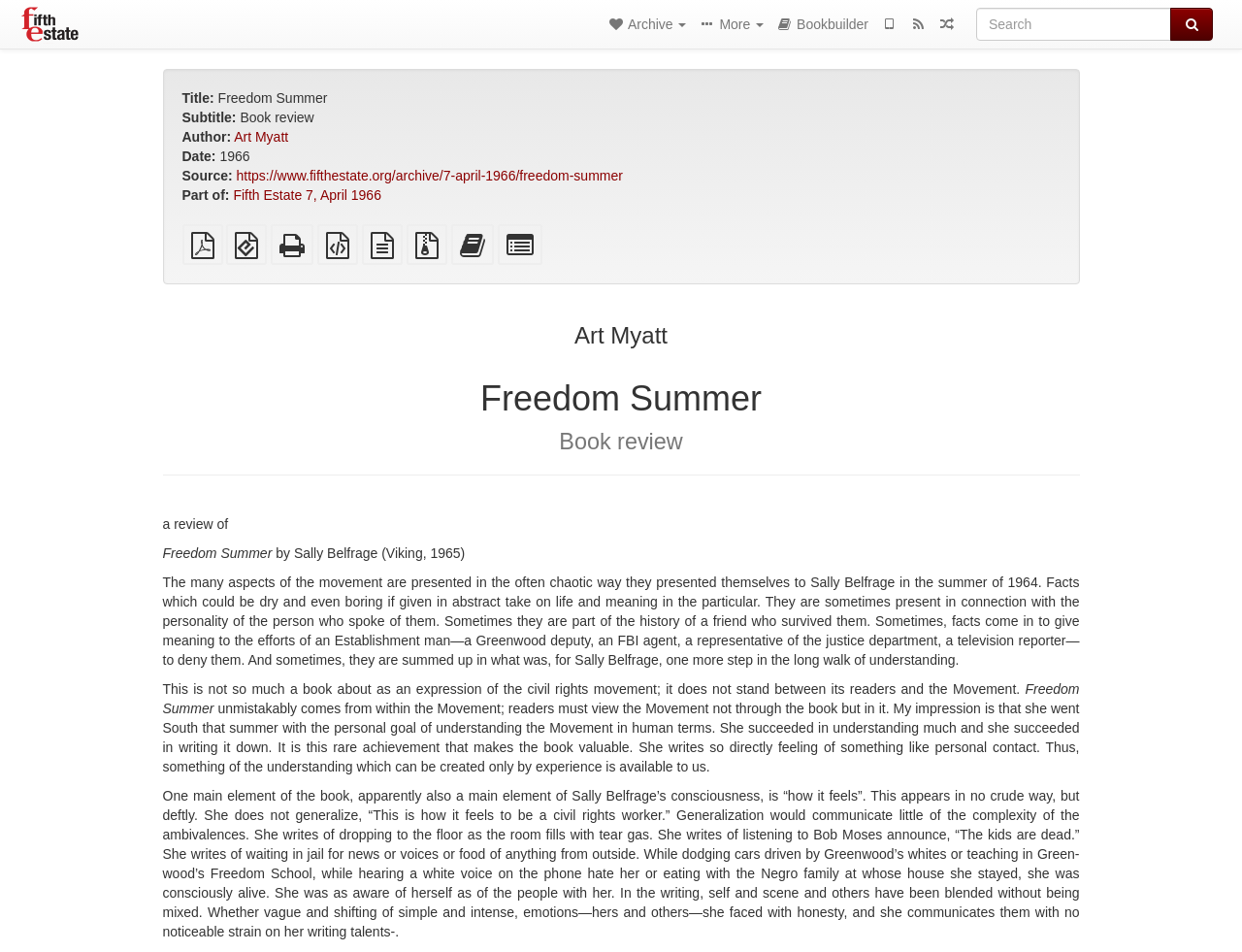Please determine the bounding box coordinates for the UI element described as: "Source files with attachments".

[0.327, 0.254, 0.36, 0.271]